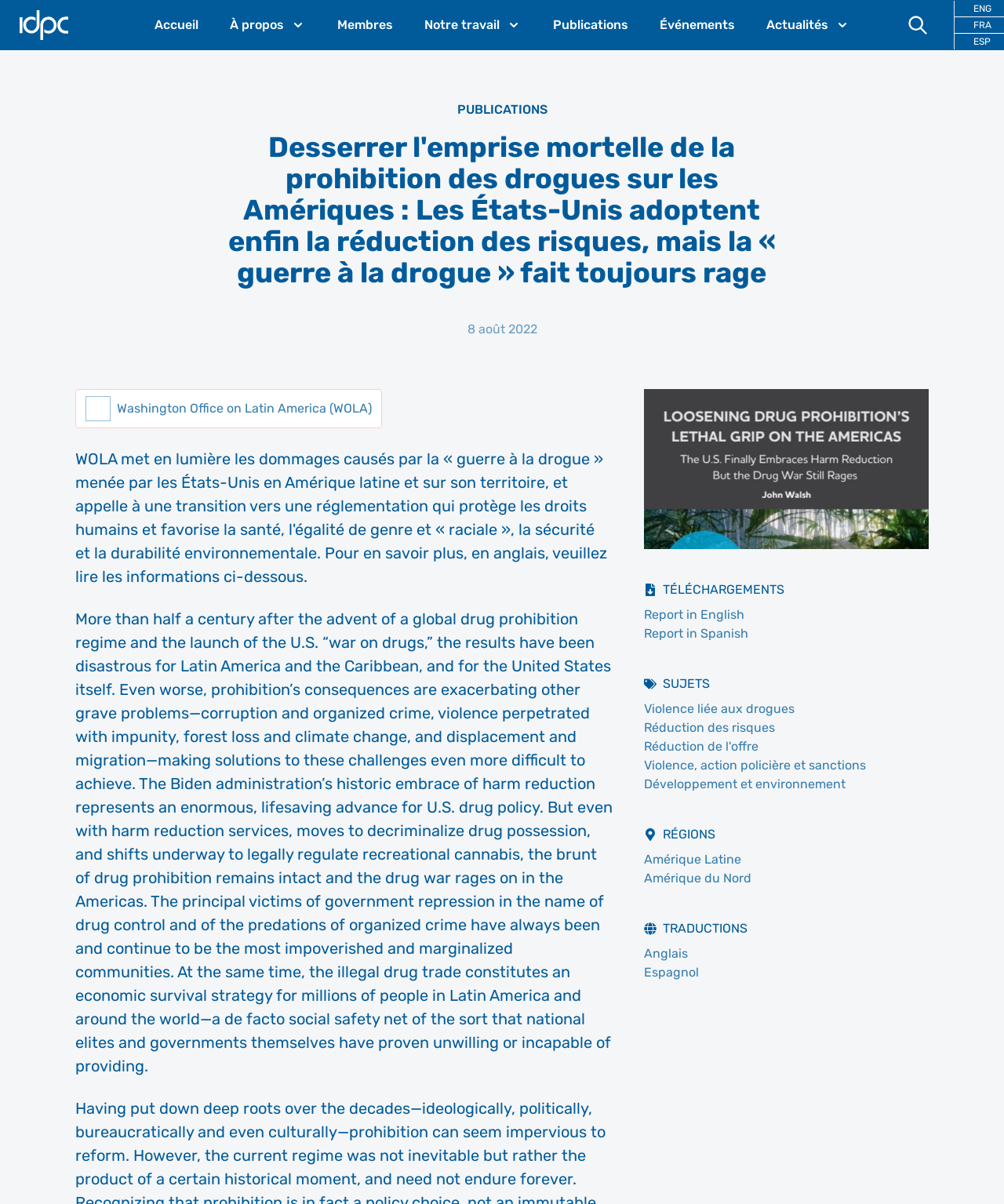Determine the bounding box for the UI element that matches this description: "ClickBank".

None